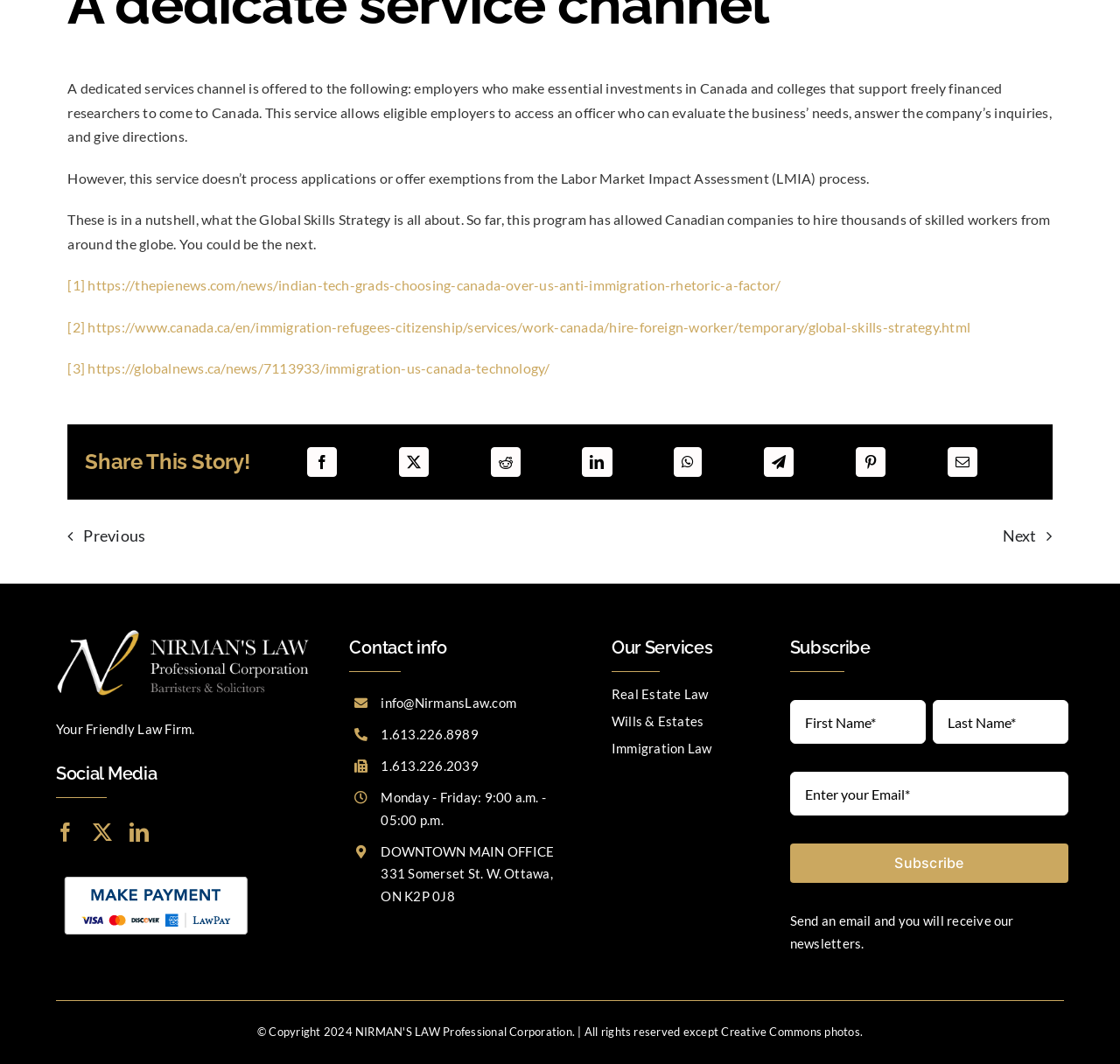Extract the bounding box for the UI element that matches this description: "Immigration Law".

[0.546, 0.693, 0.669, 0.714]